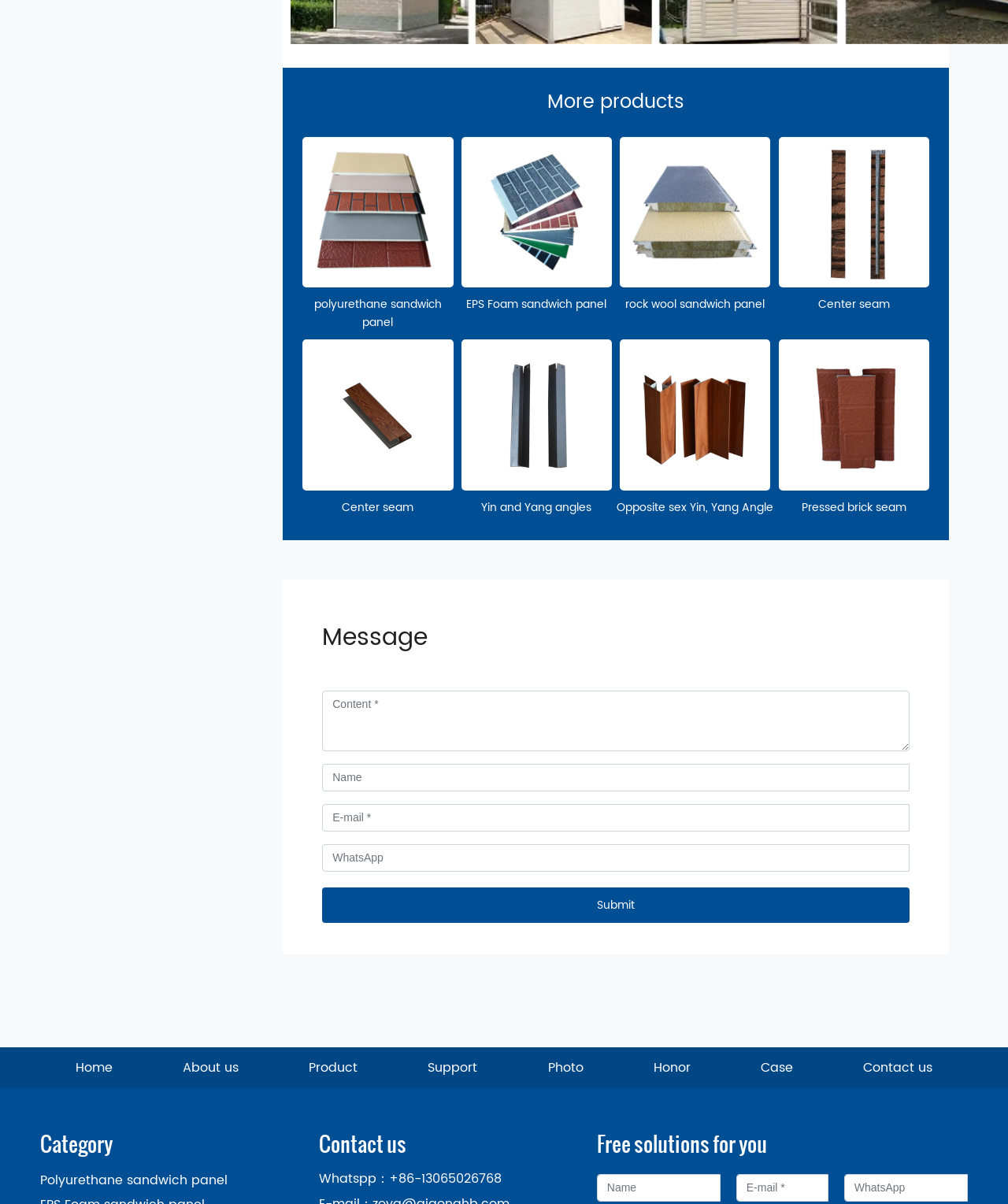Provide the bounding box coordinates of the UI element that matches the description: "name="e_input-95" placeholder="E-mail *"".

[0.32, 0.667, 0.902, 0.69]